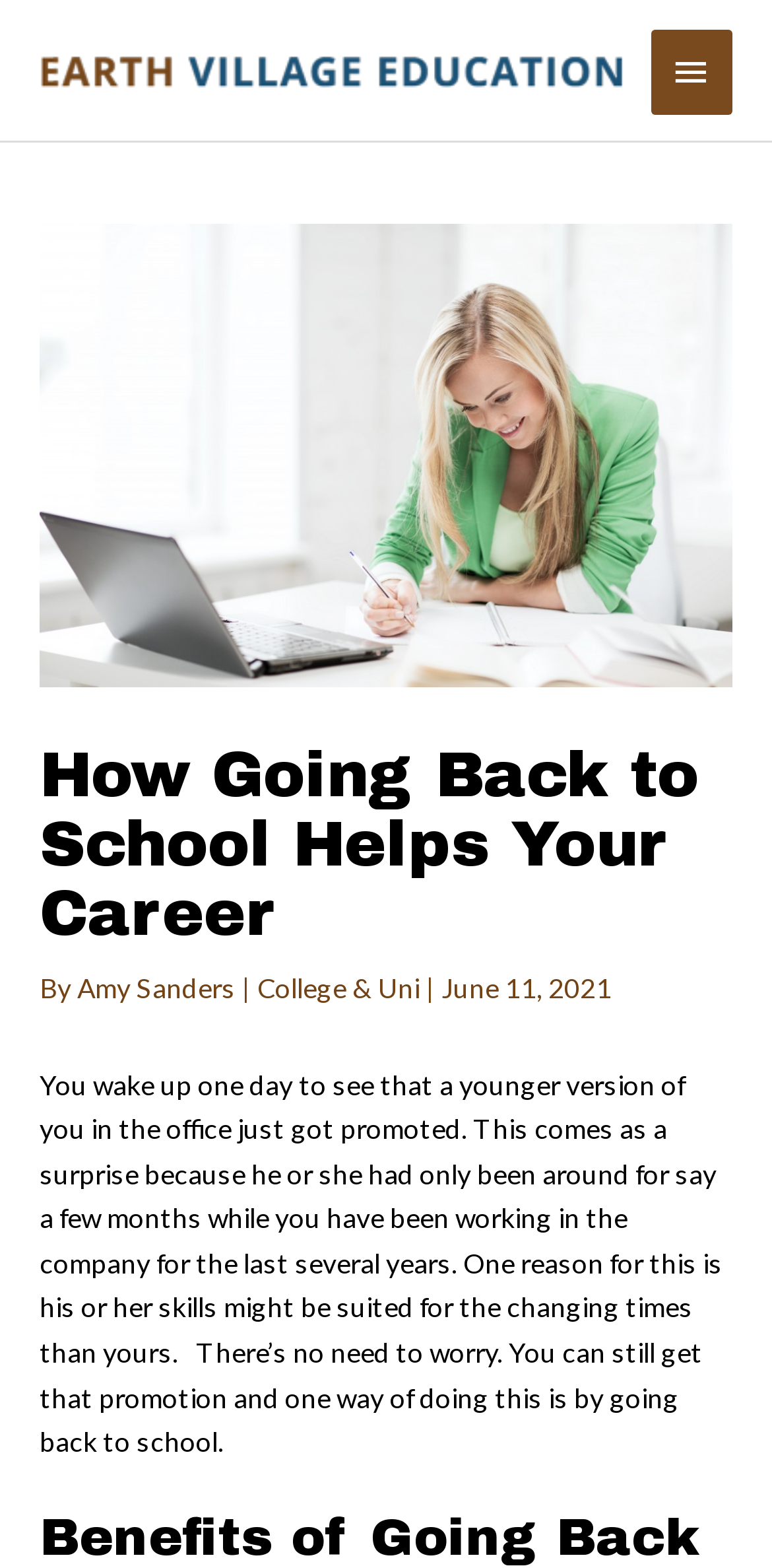Create a detailed summary of all the visual and textual information on the webpage.

The webpage appears to be an article from Earth Village Education, with a focus on the benefits of going back to school for career advancement. At the top left of the page, there is a logo of Earth Village Education, accompanied by a link to the organization's website. 

To the right of the logo, there is a main menu button that, when expanded, controls the primary menu. Below the logo and main menu button, there is a header section that takes up most of the width of the page. Within this section, there is an image related to online learning, followed by a heading that reads "How Going Back to School Helps Your Career". 

Below the heading, there is a byline that includes the author's name, Amy Sanders, and categories such as College & Uni, with a publication date of June 11, 2021. The main content of the article begins below the byline, with a paragraph of text that discusses the scenario of being passed over for a promotion and the importance of acquiring new skills to stay competitive in the job market.